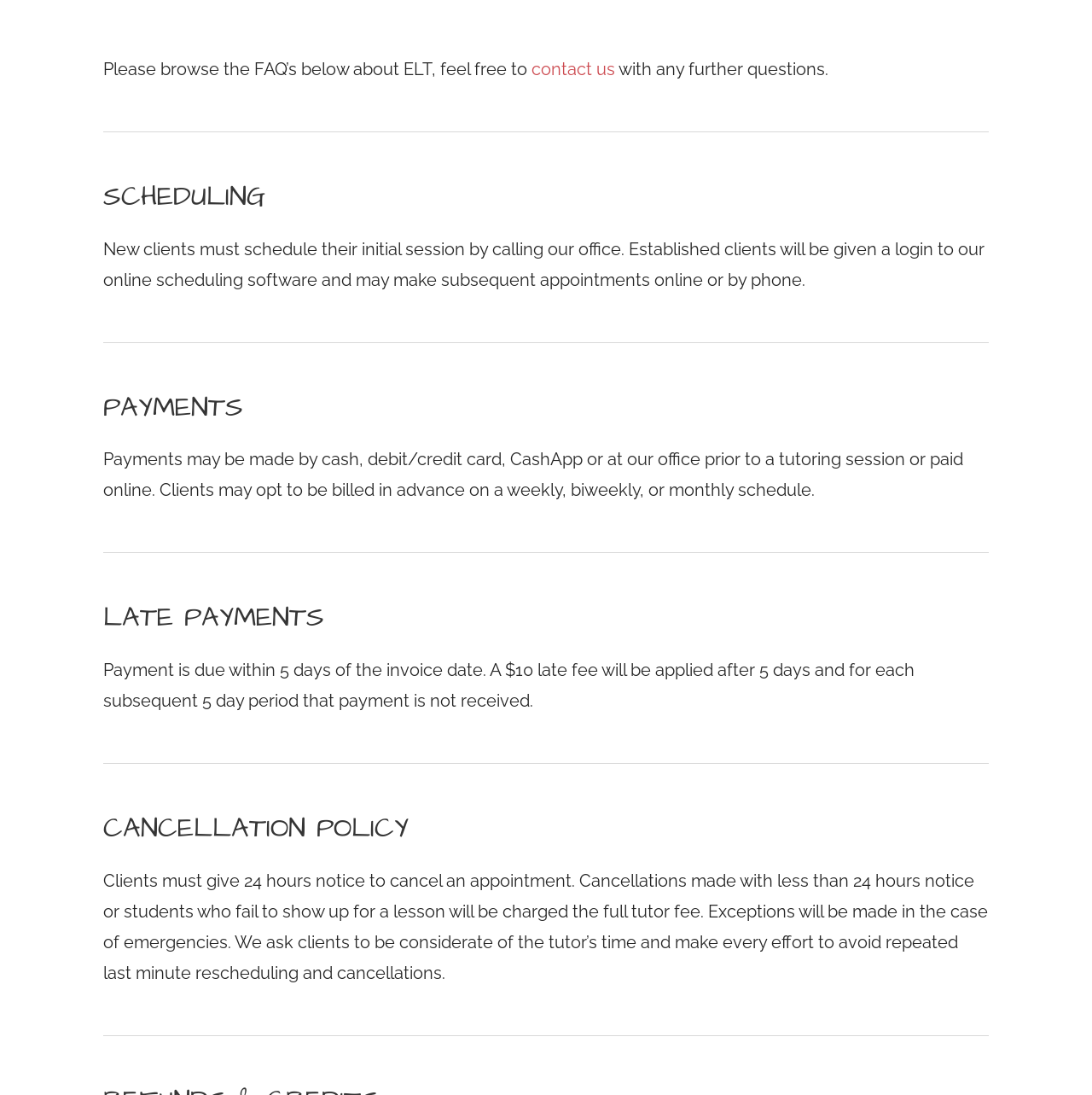Identify the bounding box of the UI component described as: "contact us".

[0.487, 0.054, 0.563, 0.072]